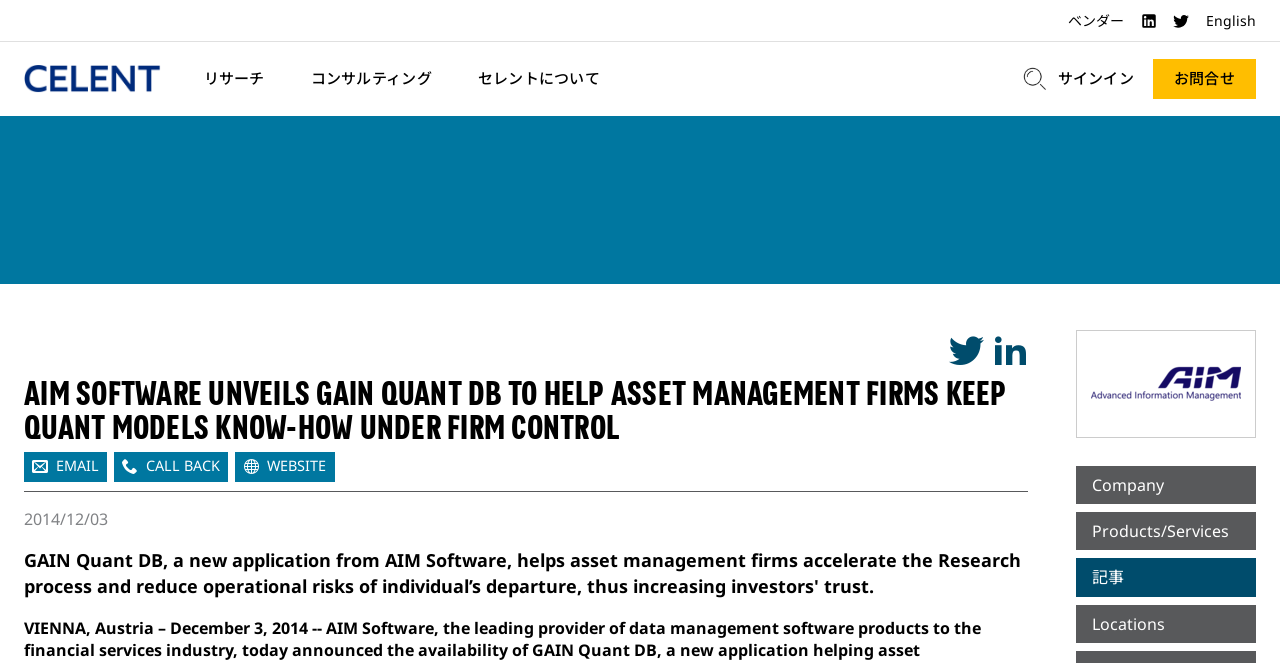Please find and report the primary heading text from the webpage.

AIM SOFTWARE UNVEILS GAIN QUANT DB TO HELP ASSET MANAGEMENT FIRMS KEEP QUANT MODELS KNOW-HOW UNDER FIRM CONTROL